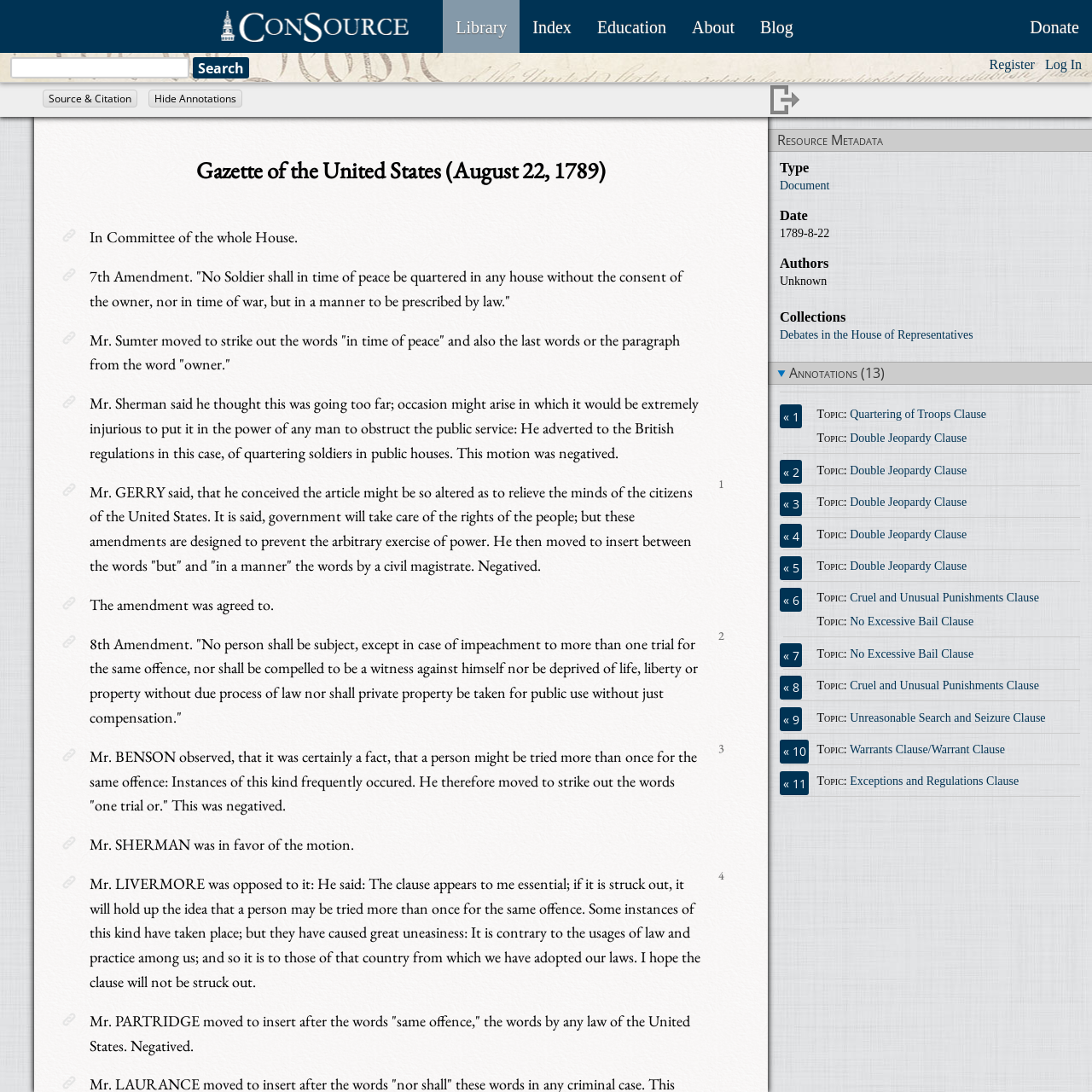Respond concisely with one word or phrase to the following query:
How many links are there in the 'Collections' section?

1